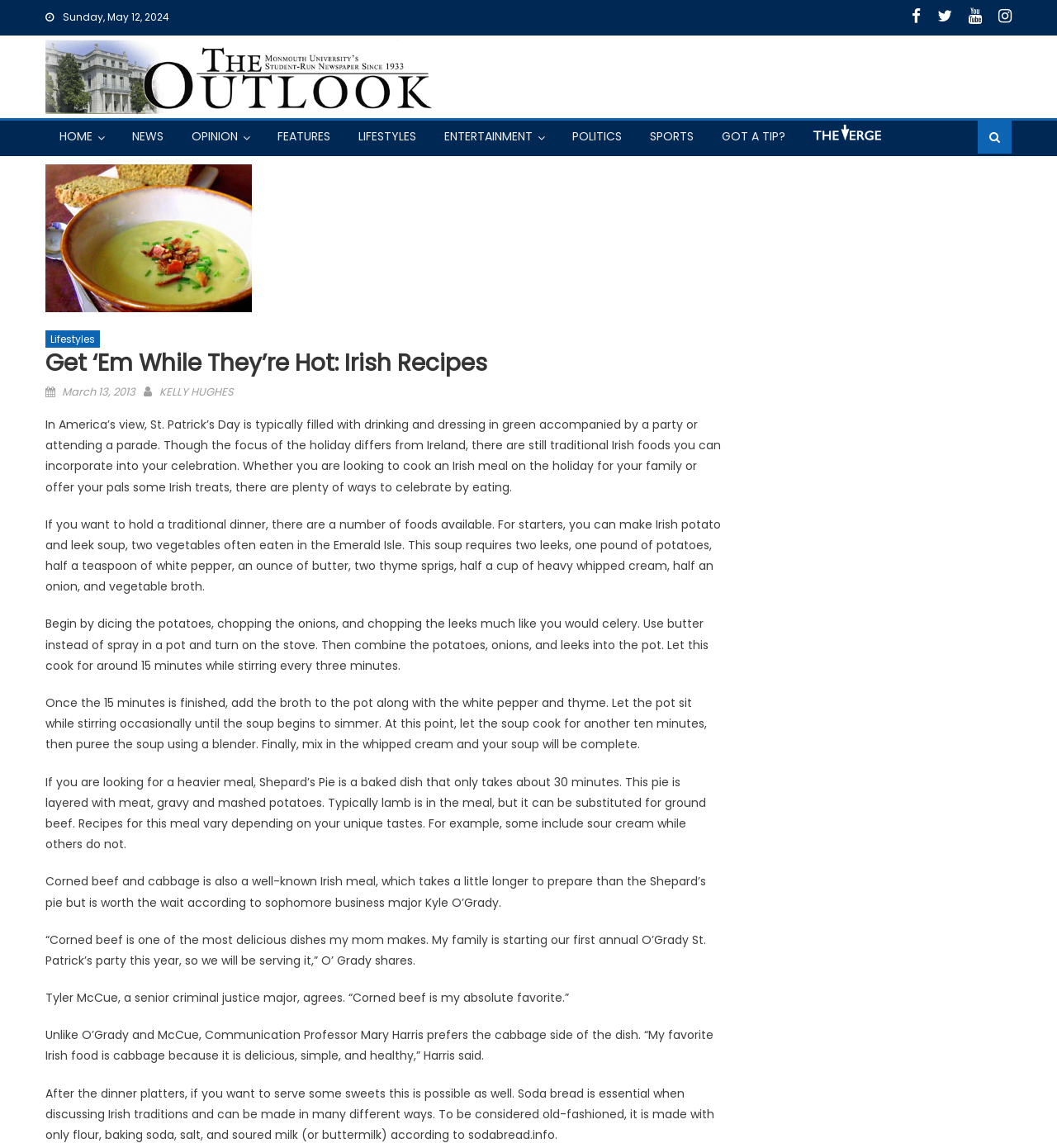What is the date of the article?
Identify the answer in the screenshot and reply with a single word or phrase.

March 13, 2013